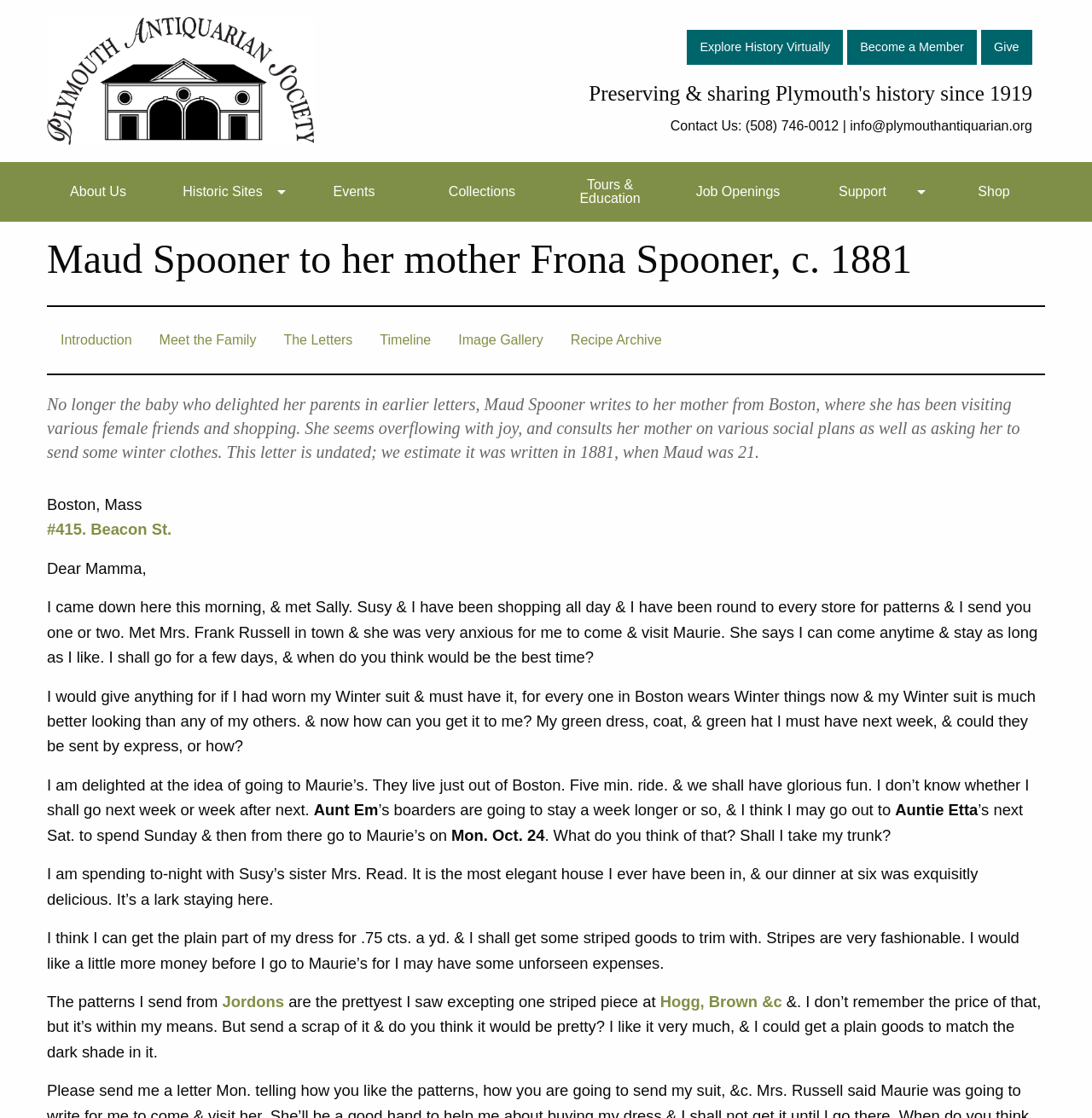Show the bounding box coordinates of the region that should be clicked to follow the instruction: "Click Give."

[0.898, 0.027, 0.945, 0.058]